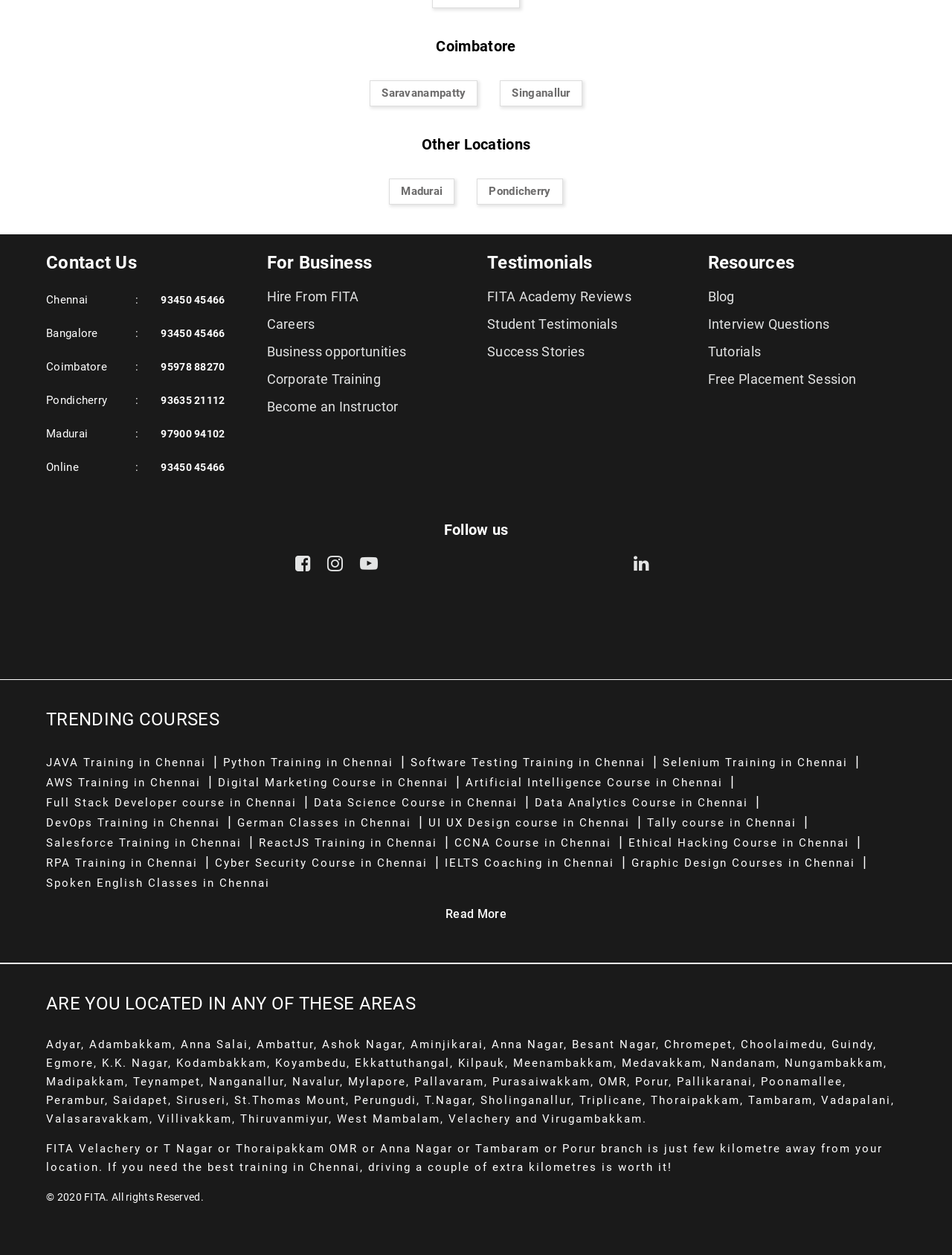Please locate the bounding box coordinates for the element that should be clicked to achieve the following instruction: "Click on Saravanampatty". Ensure the coordinates are given as four float numbers between 0 and 1, i.e., [left, top, right, bottom].

[0.401, 0.066, 0.489, 0.082]